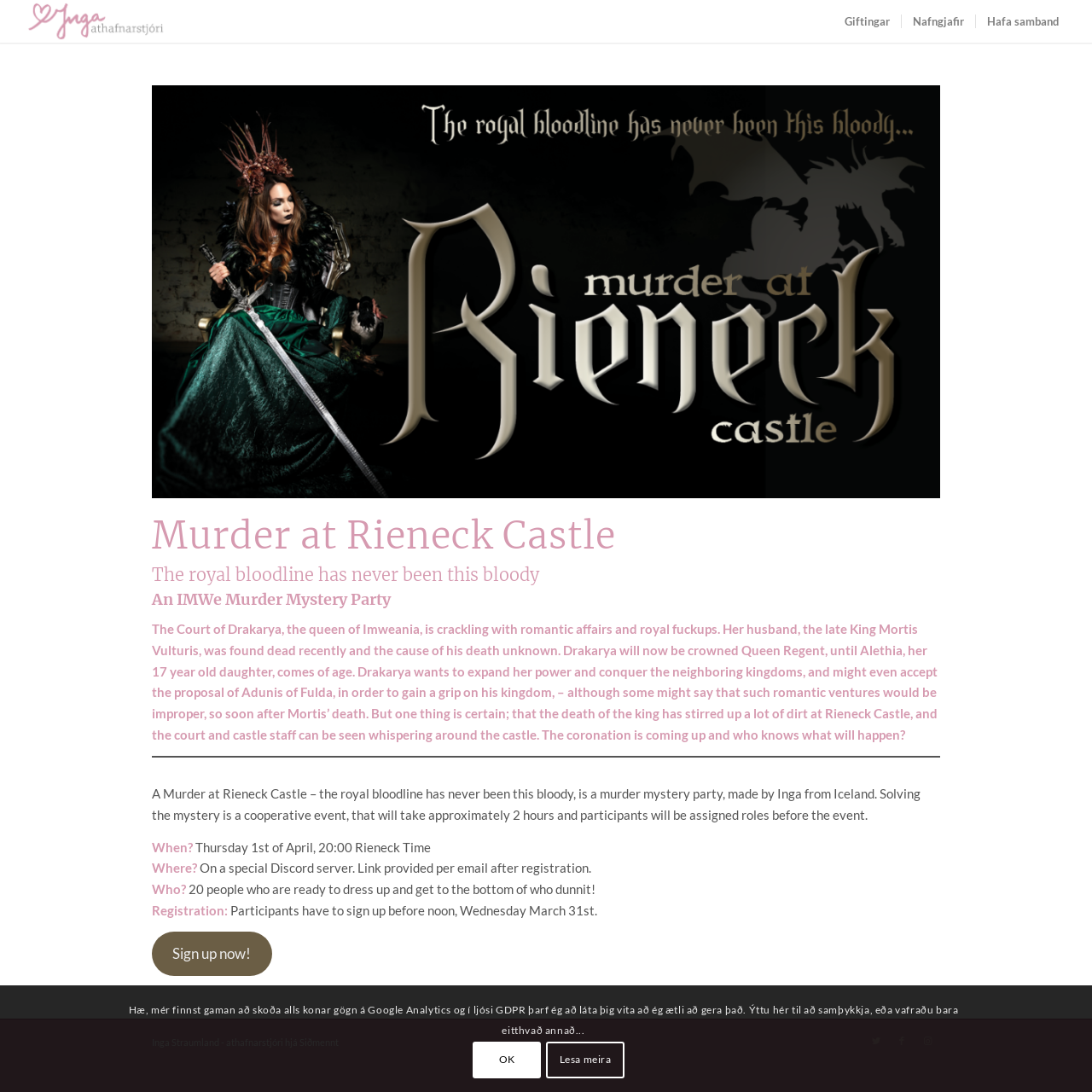What is the name of the murder mystery party?
Based on the visual, give a brief answer using one word or a short phrase.

Murder at Rieneck Castle